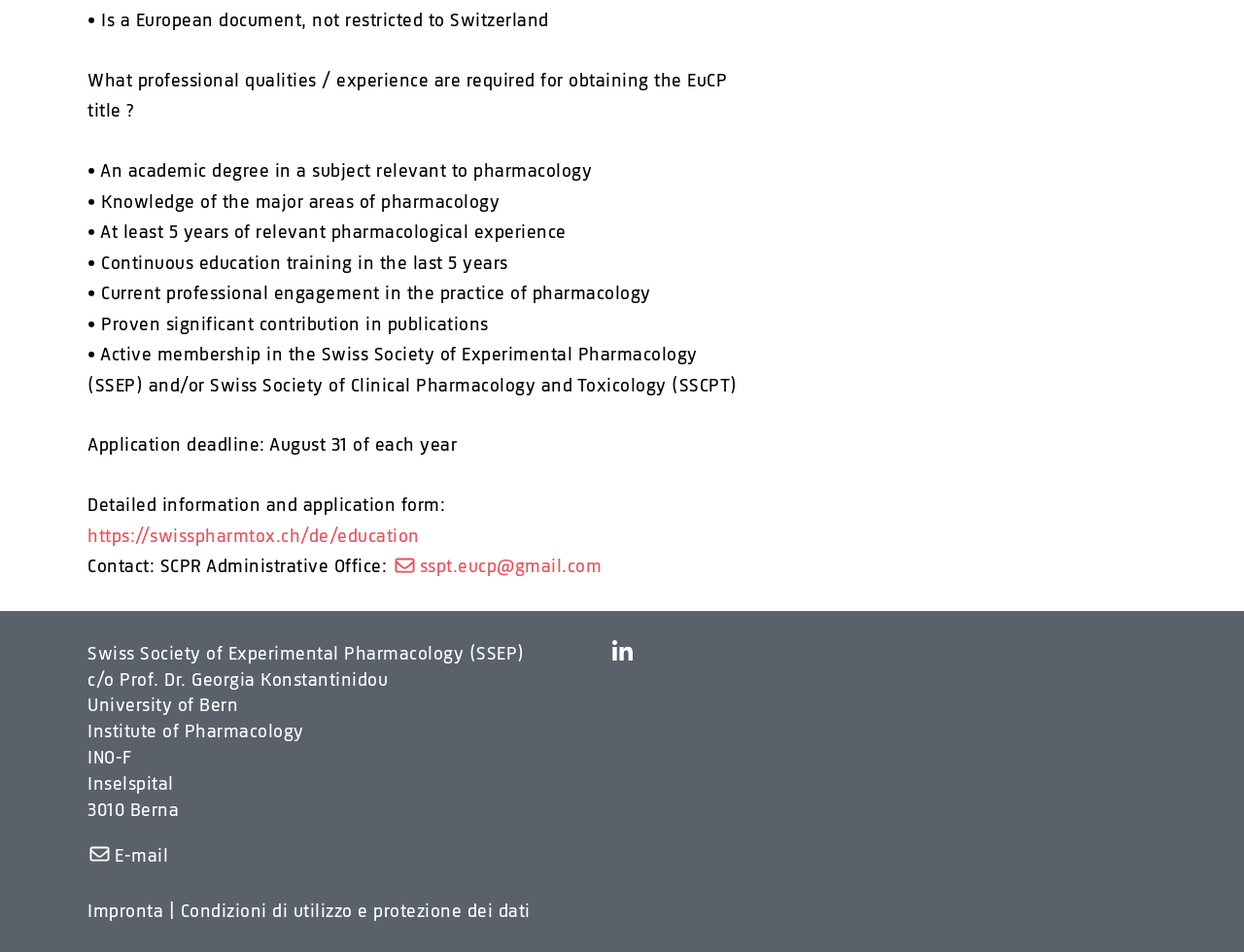Give a one-word or short-phrase answer to the following question: 
What is the email address for contacting the SCPR Administrative Office?

sspt.eucp@gmail.com